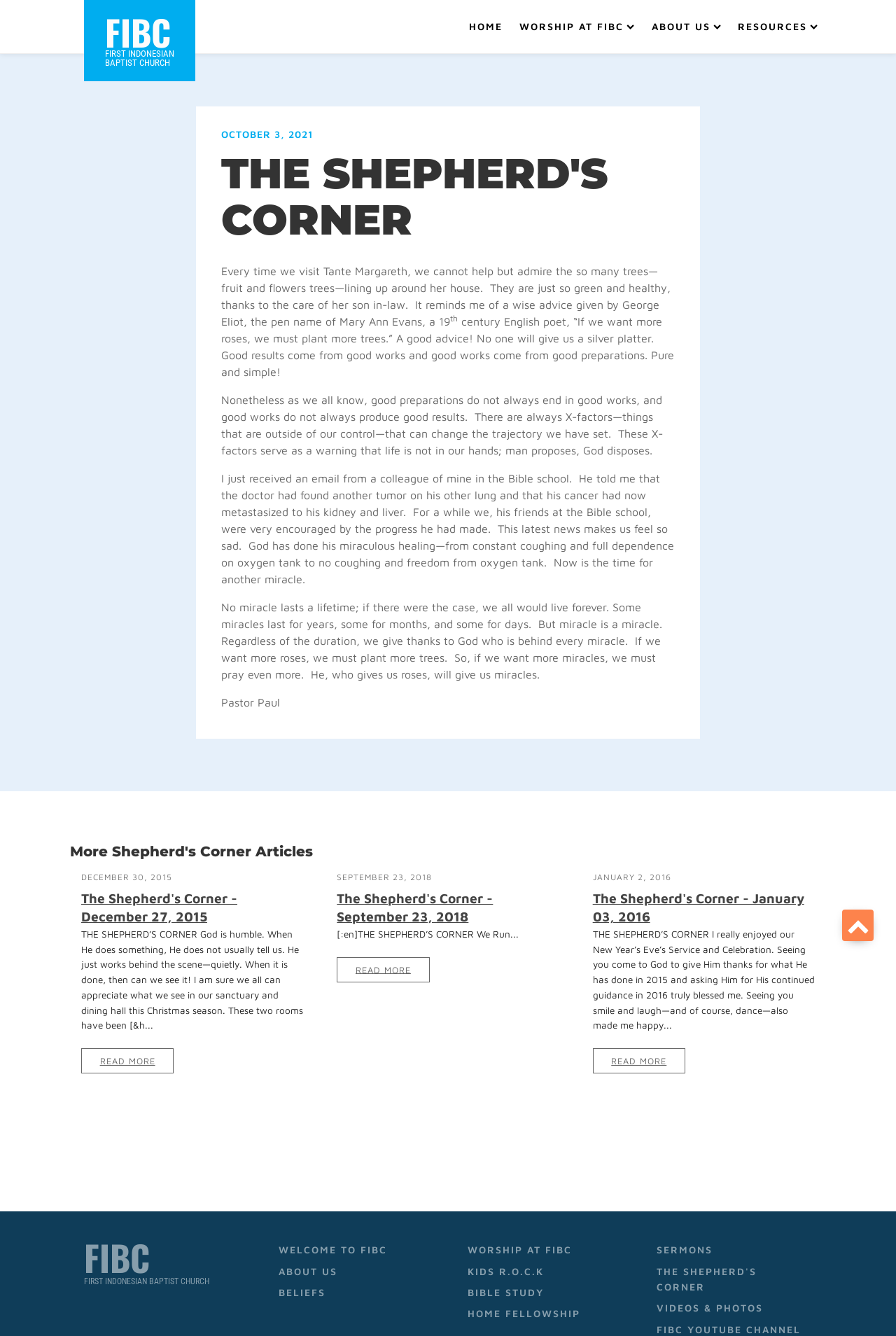Determine the bounding box coordinates of the clickable element to complete this instruction: "Click on HOME". Provide the coordinates in the format of four float numbers between 0 and 1, [left, top, right, bottom].

[0.514, 0.012, 0.571, 0.028]